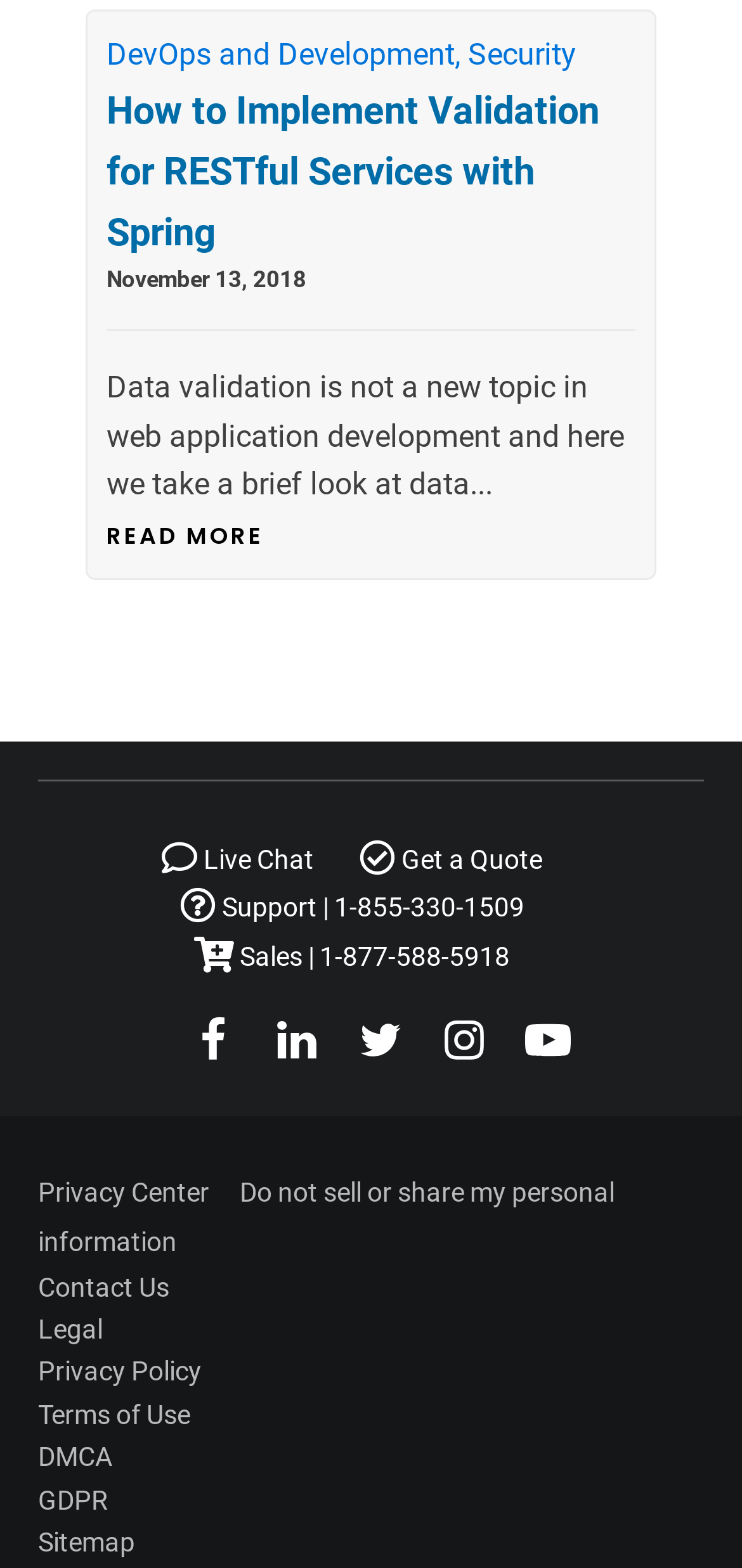Find the bounding box coordinates for the element described here: "Mental symptoms".

None